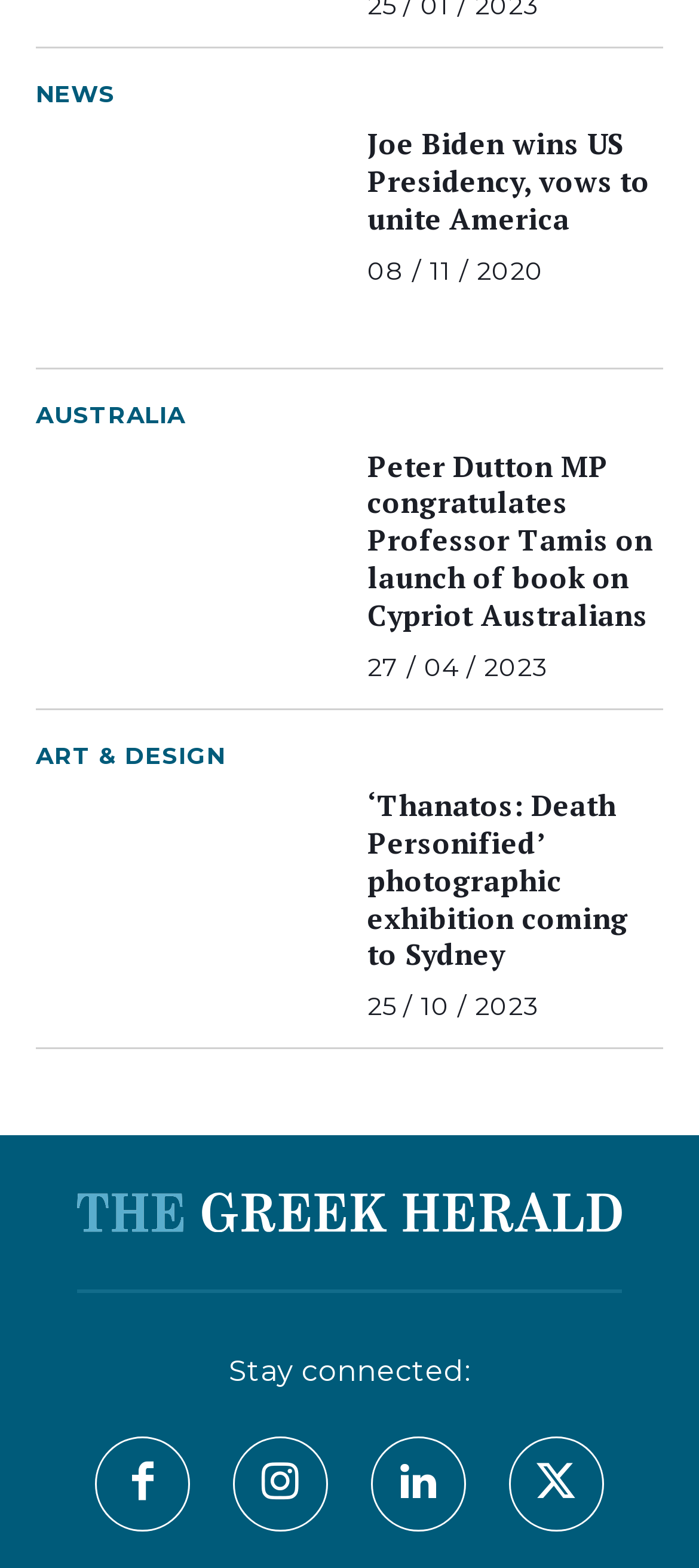Use a single word or phrase to respond to the question:
What is the date of the news about the photographic exhibition?

25 / 10 / 2023